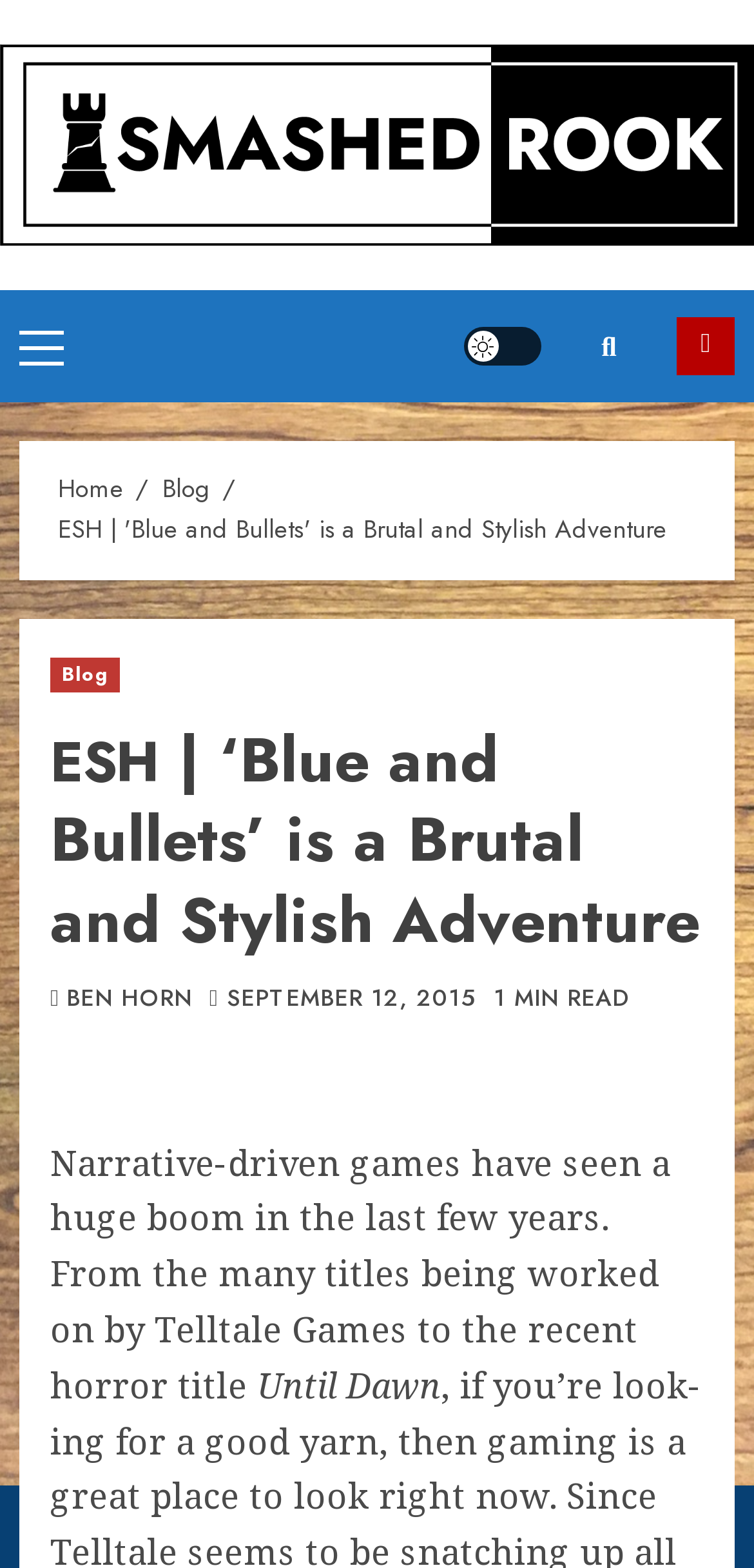Use one word or a short phrase to answer the question provided: 
What is the name of the game being discussed?

Blue and Bullets